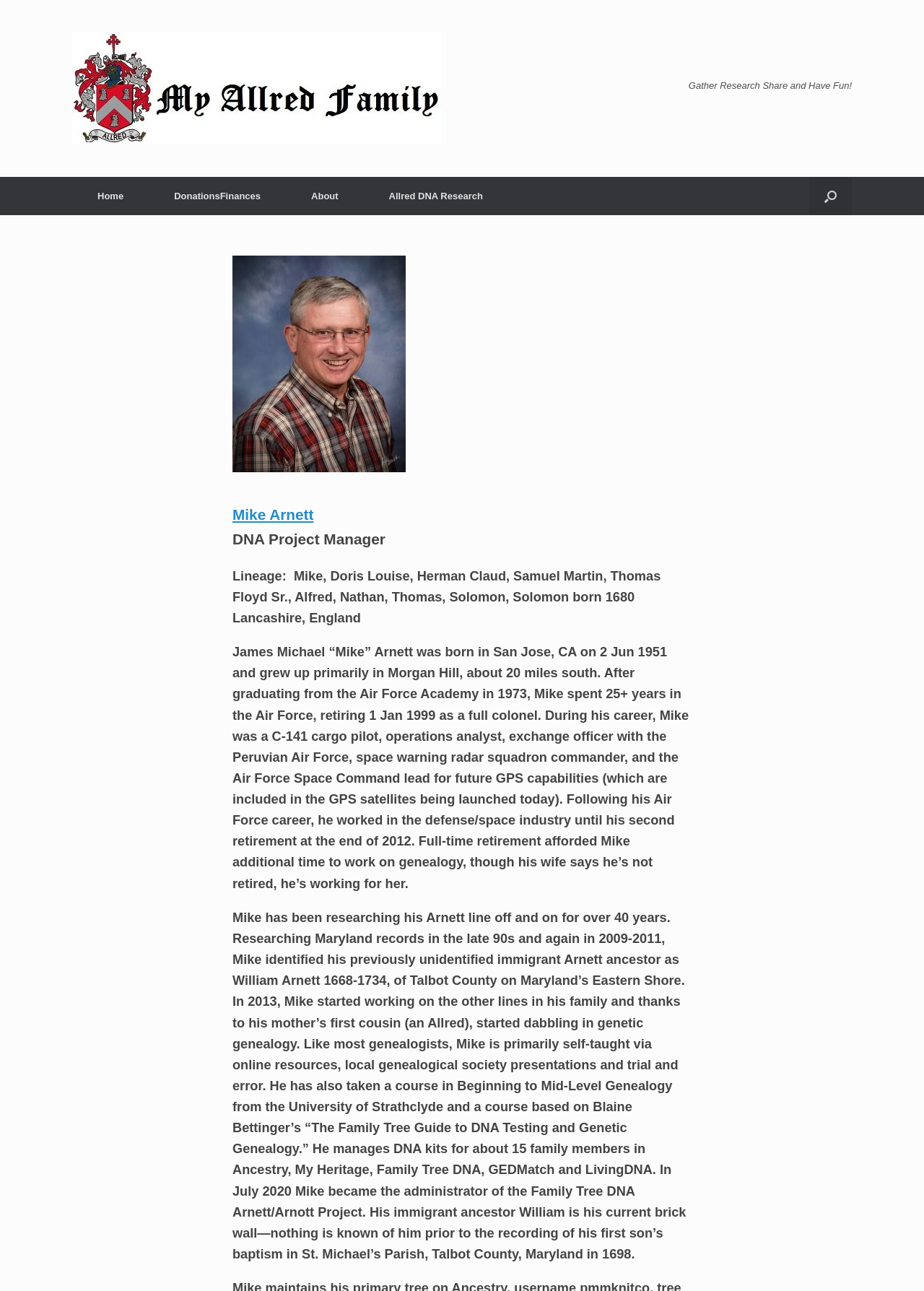Give a one-word or one-phrase response to the question: 
Who is the DNA Project Manager?

Mike Arnett